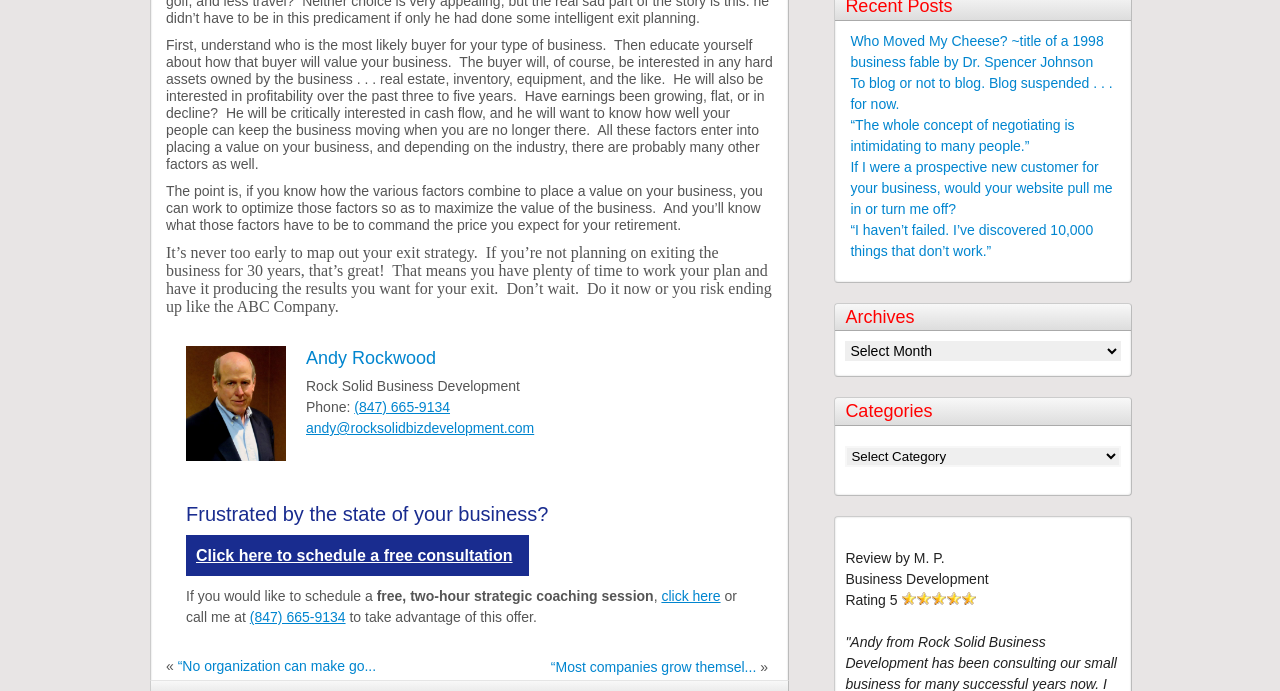Using the description: "andy@rocksolidbizdevelopment.com", determine the UI element's bounding box coordinates. Ensure the coordinates are in the format of four float numbers between 0 and 1, i.e., [left, top, right, bottom].

[0.239, 0.608, 0.417, 0.631]